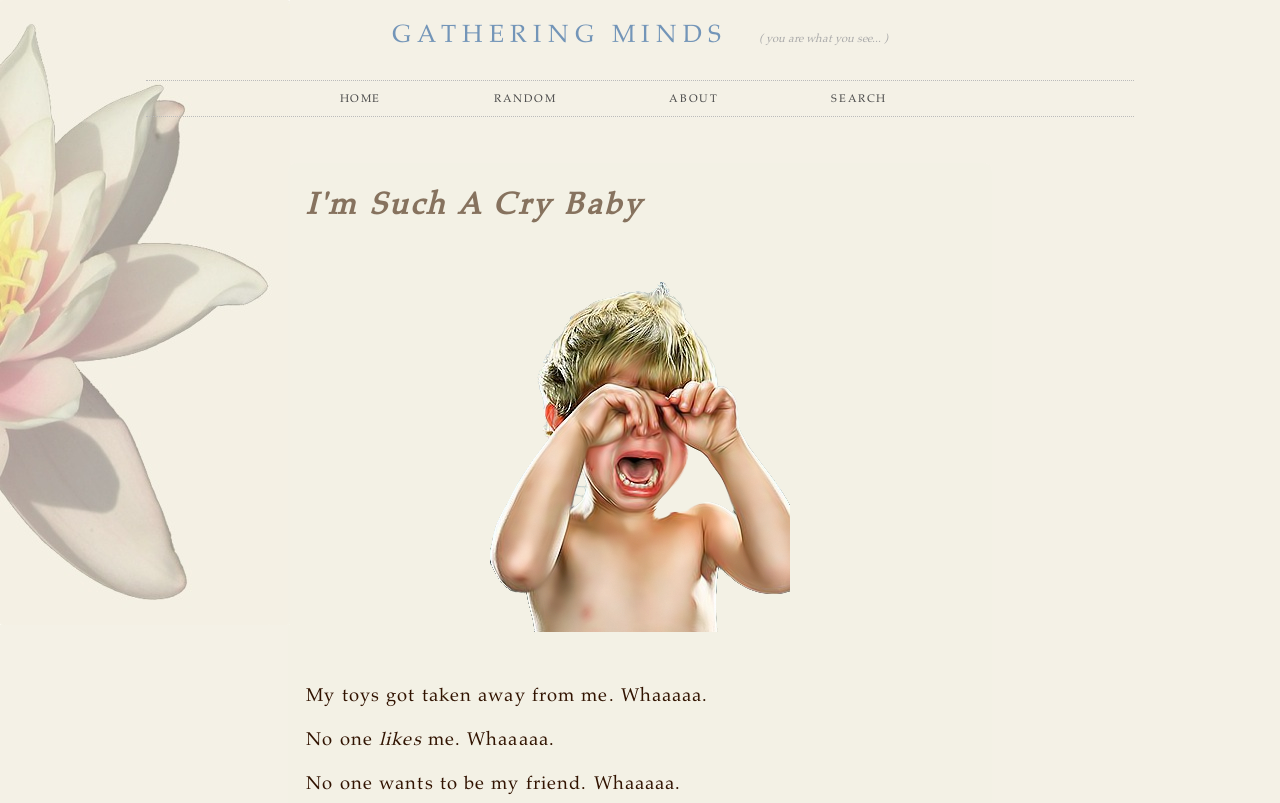Provide an in-depth caption for the webpage.

The webpage is titled "I'm Such A Cry Baby" and has a prominent heading with the same title, located near the top center of the page. 

At the top of the page, there are five links aligned horizontally, including "GATHERING MINDS", "( you are what you see... )", "home", "random", and "about", followed by a "search" link. 

Below the heading, there is a link "Whaaaaaa!" with an associated image, positioned near the top right of the page. 

The main content of the page consists of three paragraphs of text. The first paragraph starts with "My toys got taken away from me. Whaaaaa." and is located near the middle of the page. The second paragraph is short, consisting of two lines: "No one" and "likes". The third paragraph is "No one wants to be my friend. Whaaaaa." and is positioned near the bottom of the page.